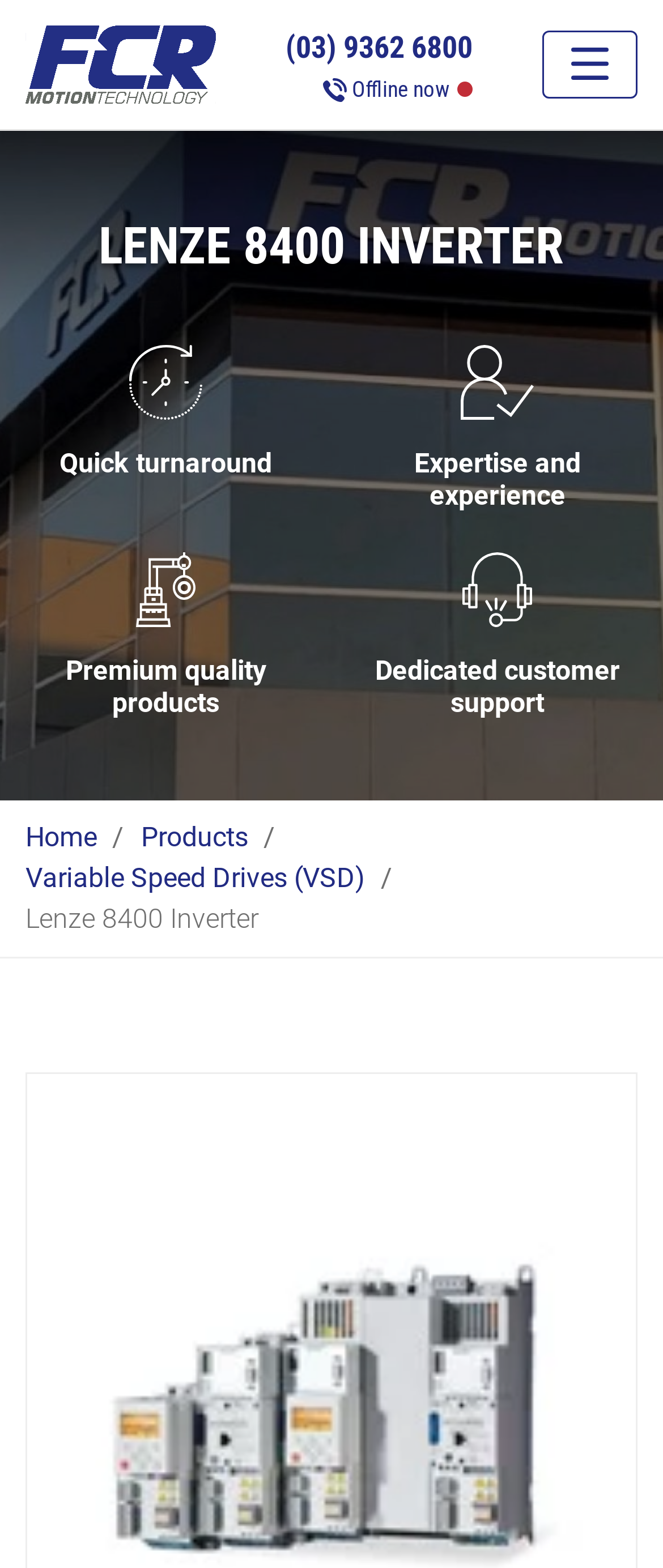Please identify the primary heading of the webpage and give its text content.

LENZE 8400 INVERTER